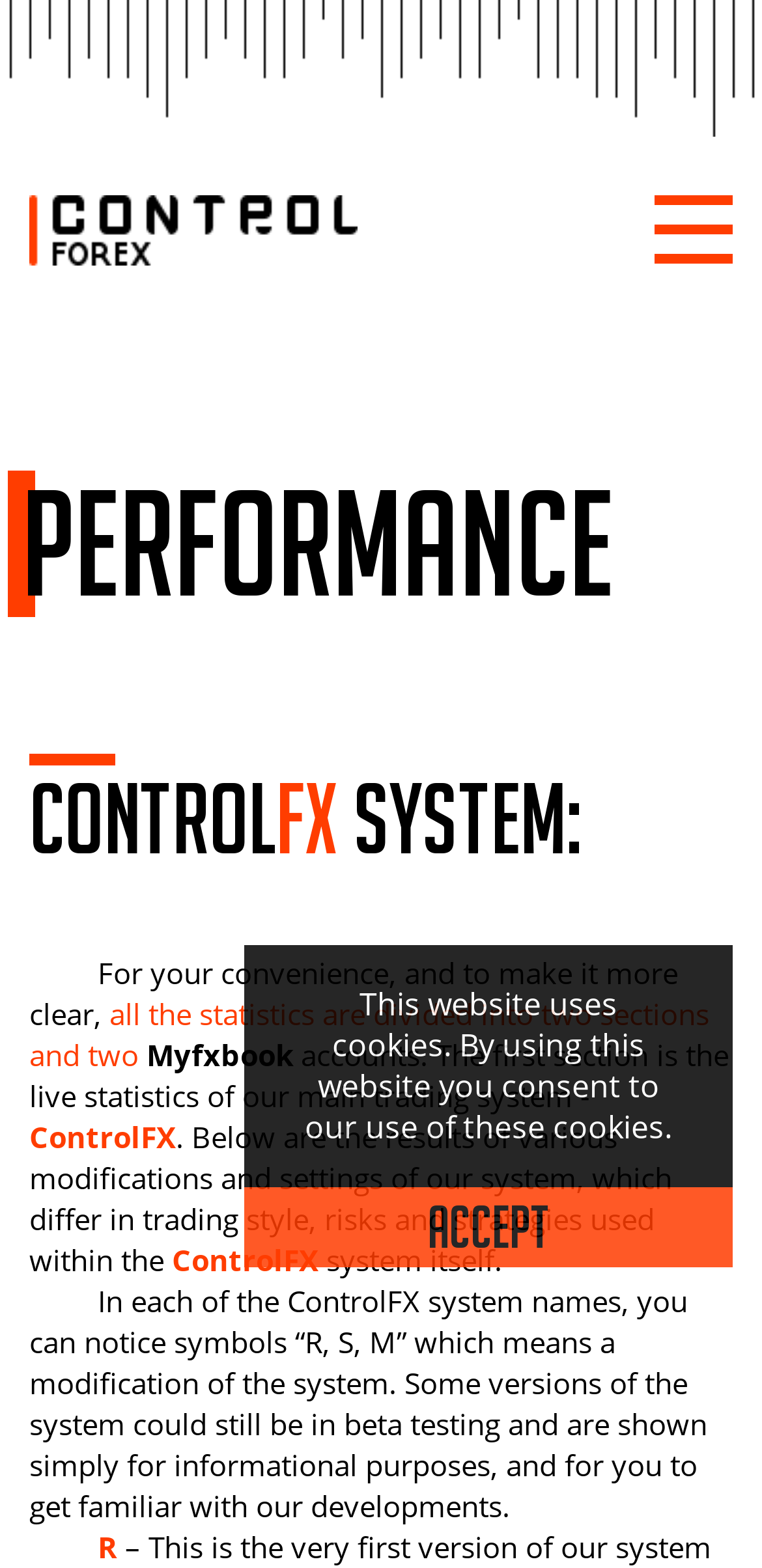What is the purpose of showing beta testing versions?
Answer the question with just one word or phrase using the image.

For informational purposes